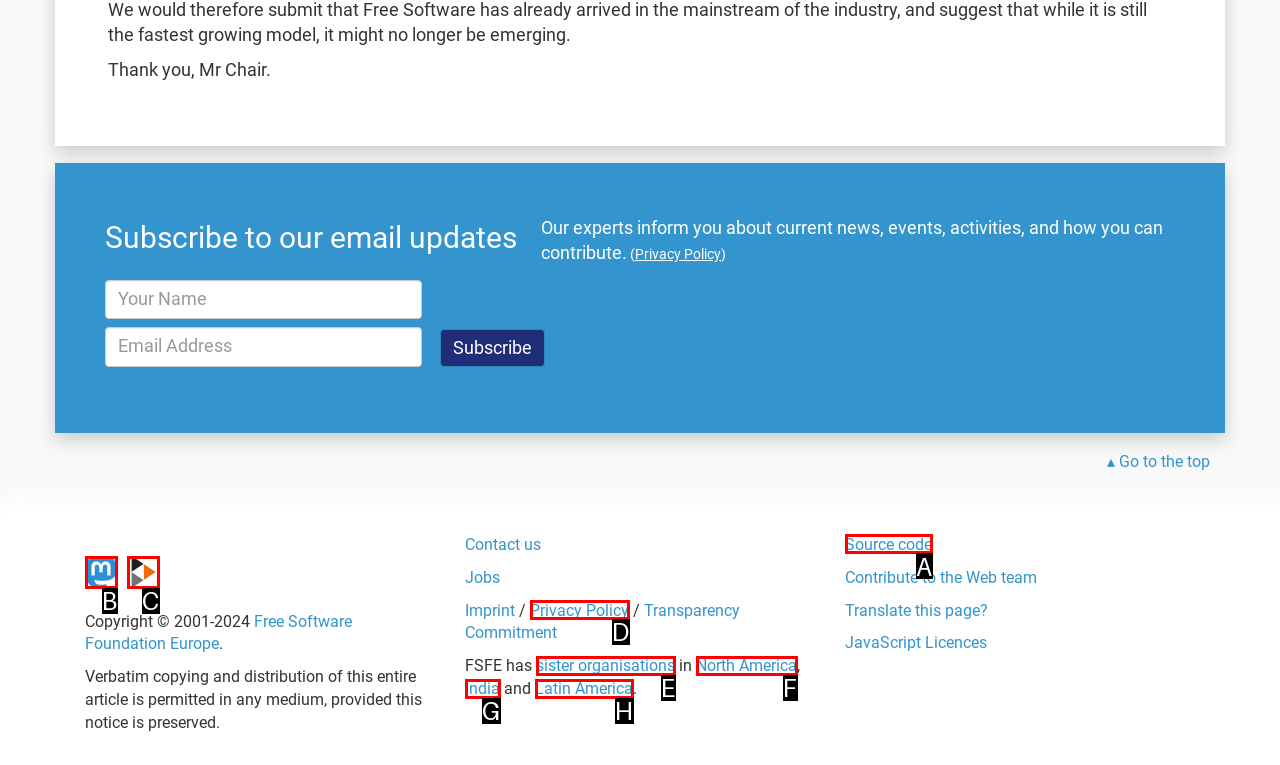From the options provided, determine which HTML element best fits the description: Hunger Review and Research. Answer with the correct letter.

None